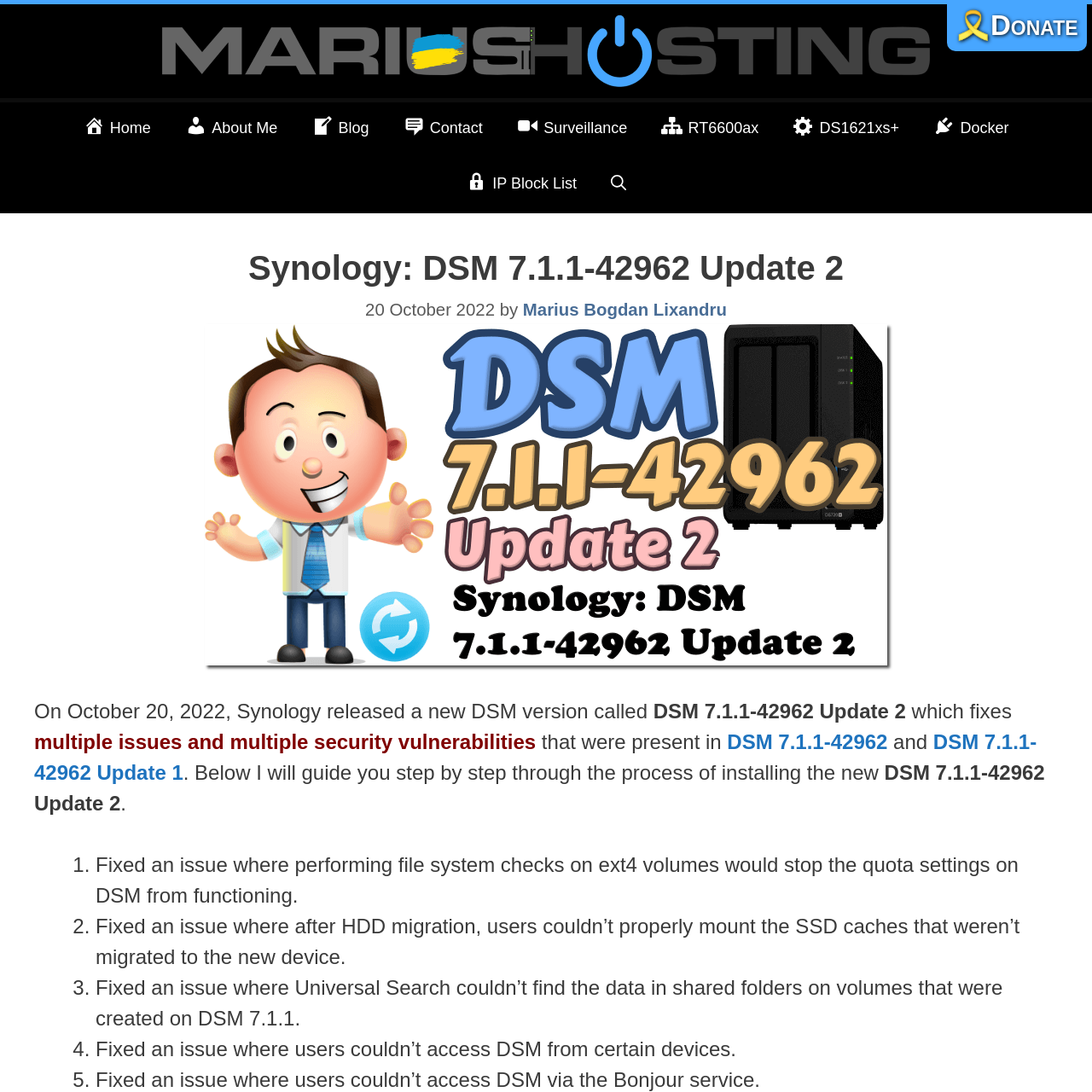Kindly provide the bounding box coordinates of the section you need to click on to fulfill the given instruction: "Click the 'Home' link".

[0.061, 0.094, 0.154, 0.145]